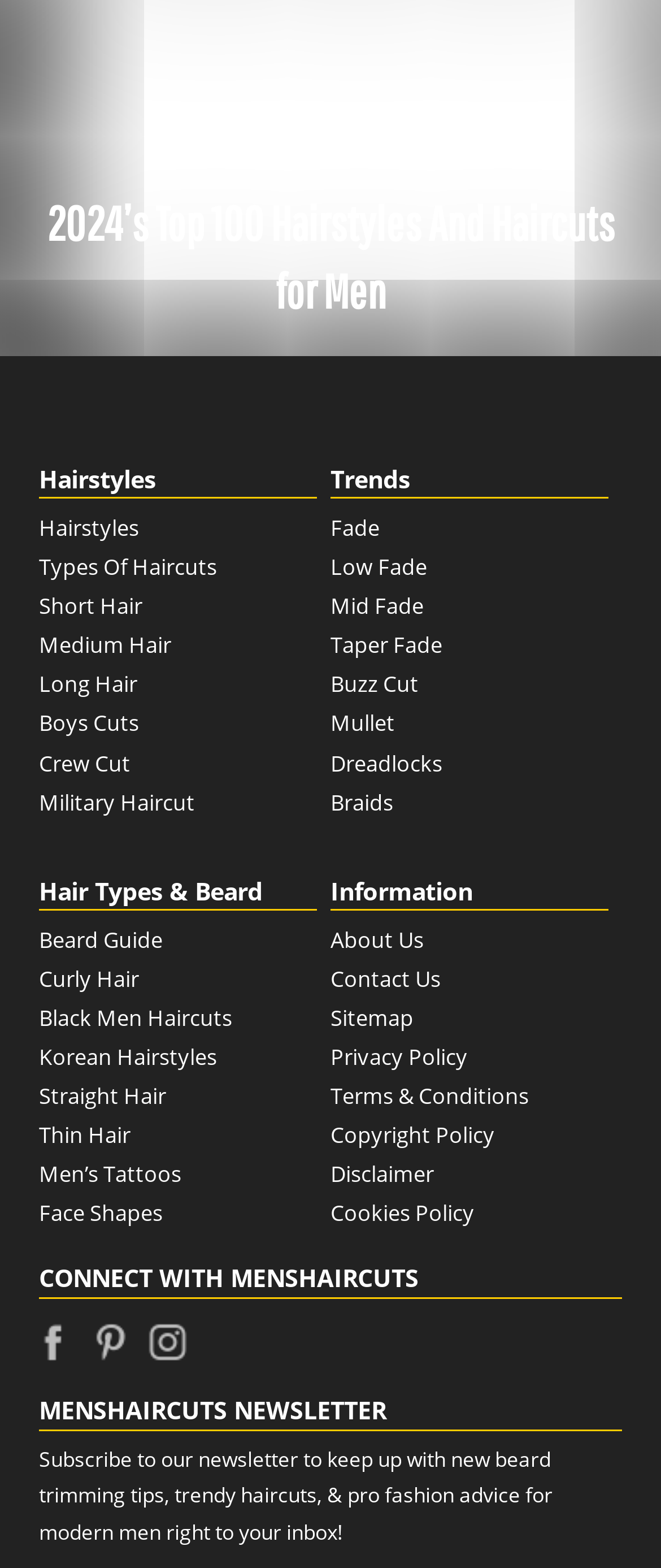Please give the bounding box coordinates of the area that should be clicked to fulfill the following instruction: "Check out 'Men’s Tattoos'". The coordinates should be in the format of four float numbers from 0 to 1, i.e., [left, top, right, bottom].

[0.059, 0.739, 0.275, 0.759]